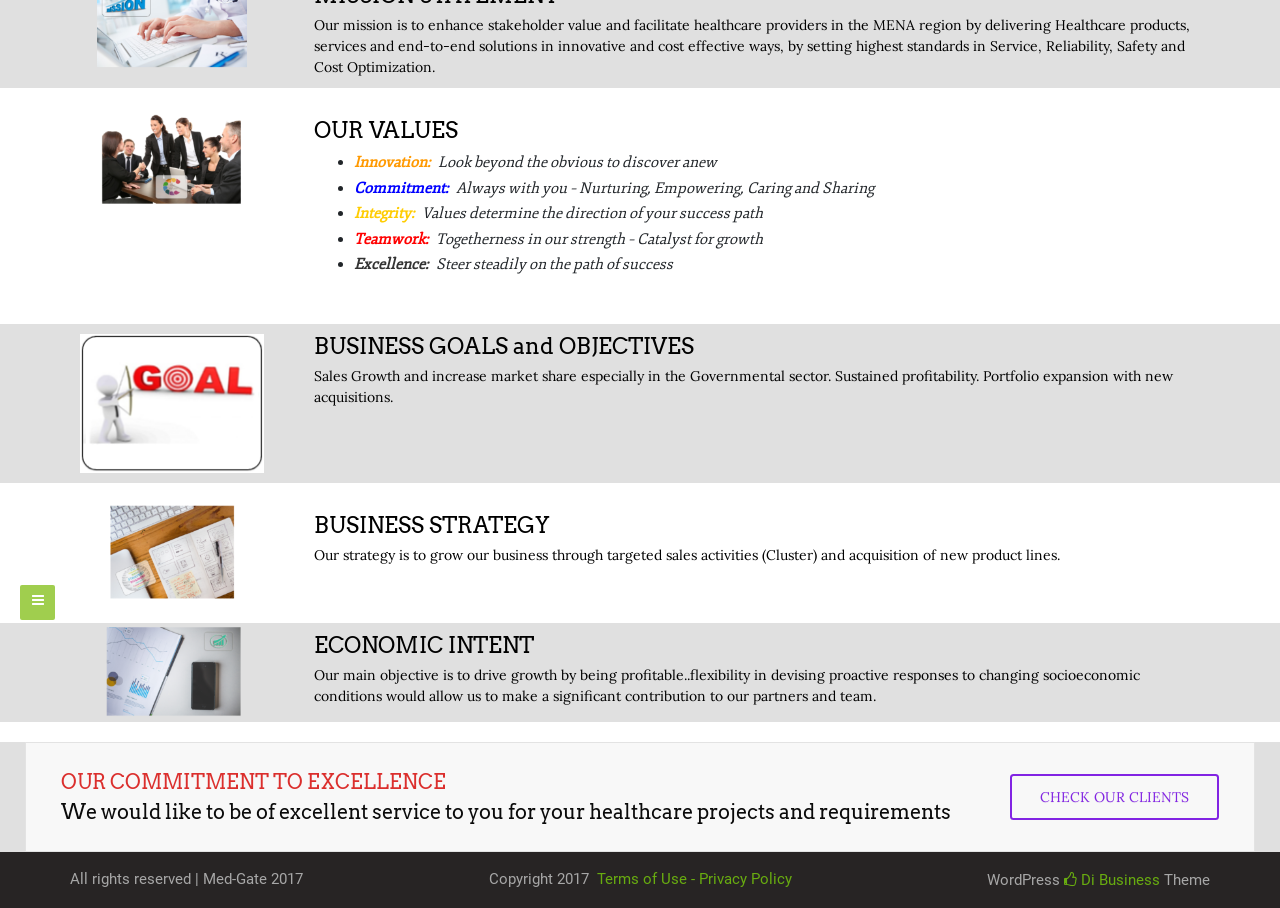Identify the bounding box coordinates for the UI element mentioned here: "CHECK OUR CLIENTS". Provide the coordinates as four float values between 0 and 1, i.e., [left, top, right, bottom].

[0.789, 0.853, 0.952, 0.903]